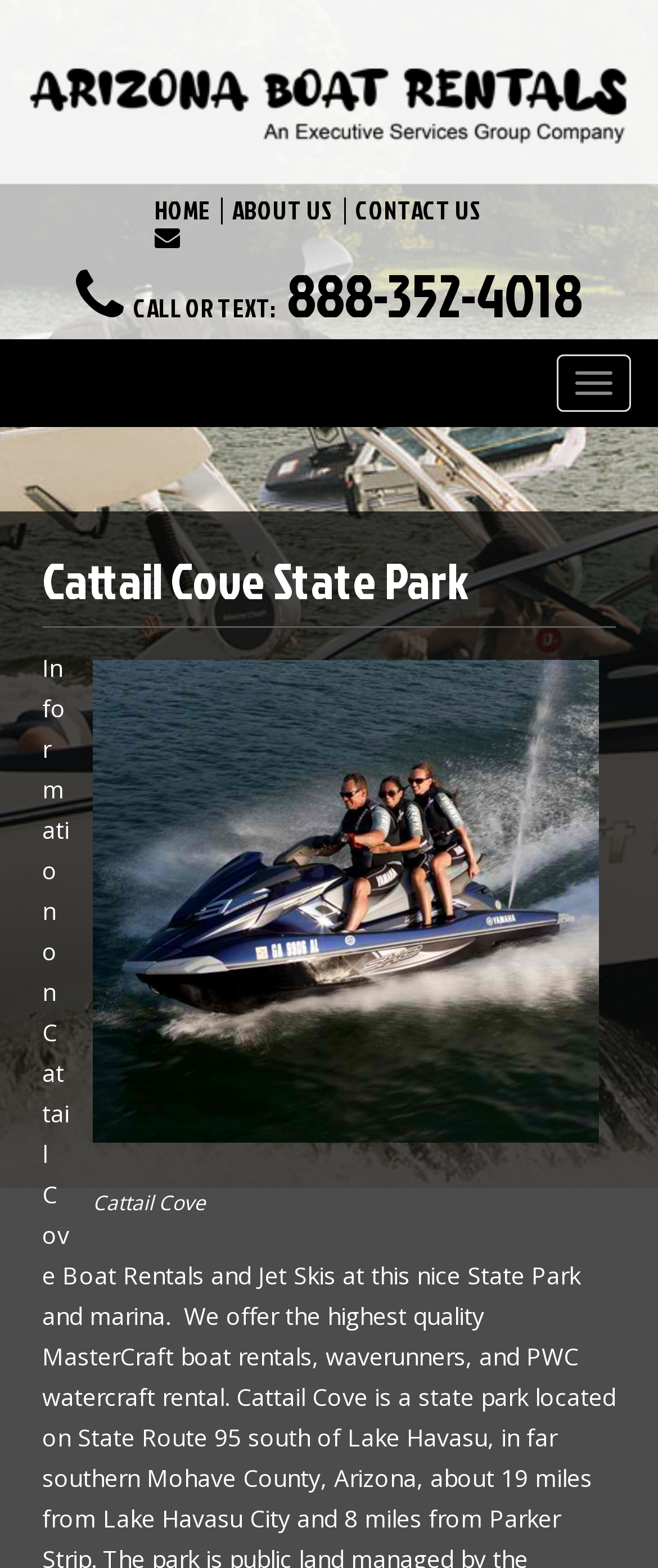Based on the element description "CONTACT US", predict the bounding box coordinates of the UI element.

[0.54, 0.123, 0.732, 0.146]